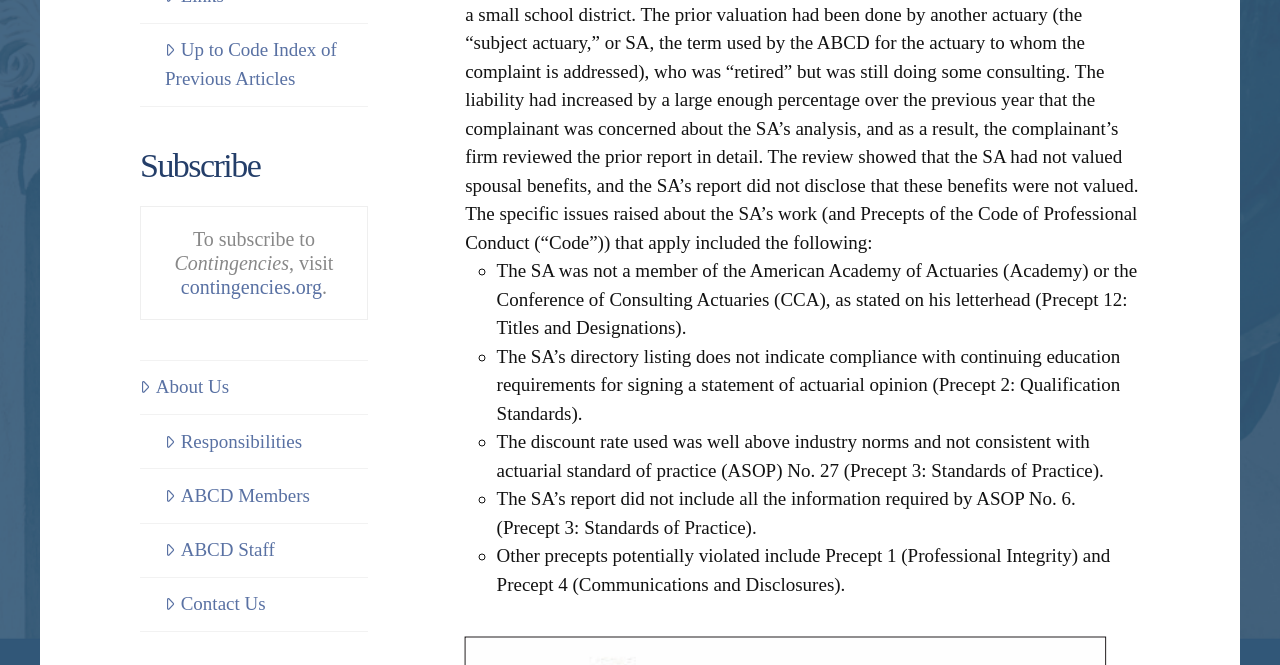Determine the bounding box coordinates of the UI element described below. Use the format (top-left x, top-left y, bottom-right x, bottom-right y) with floating point numbers between 0 and 1: ABCD Staff

[0.129, 0.806, 0.215, 0.849]